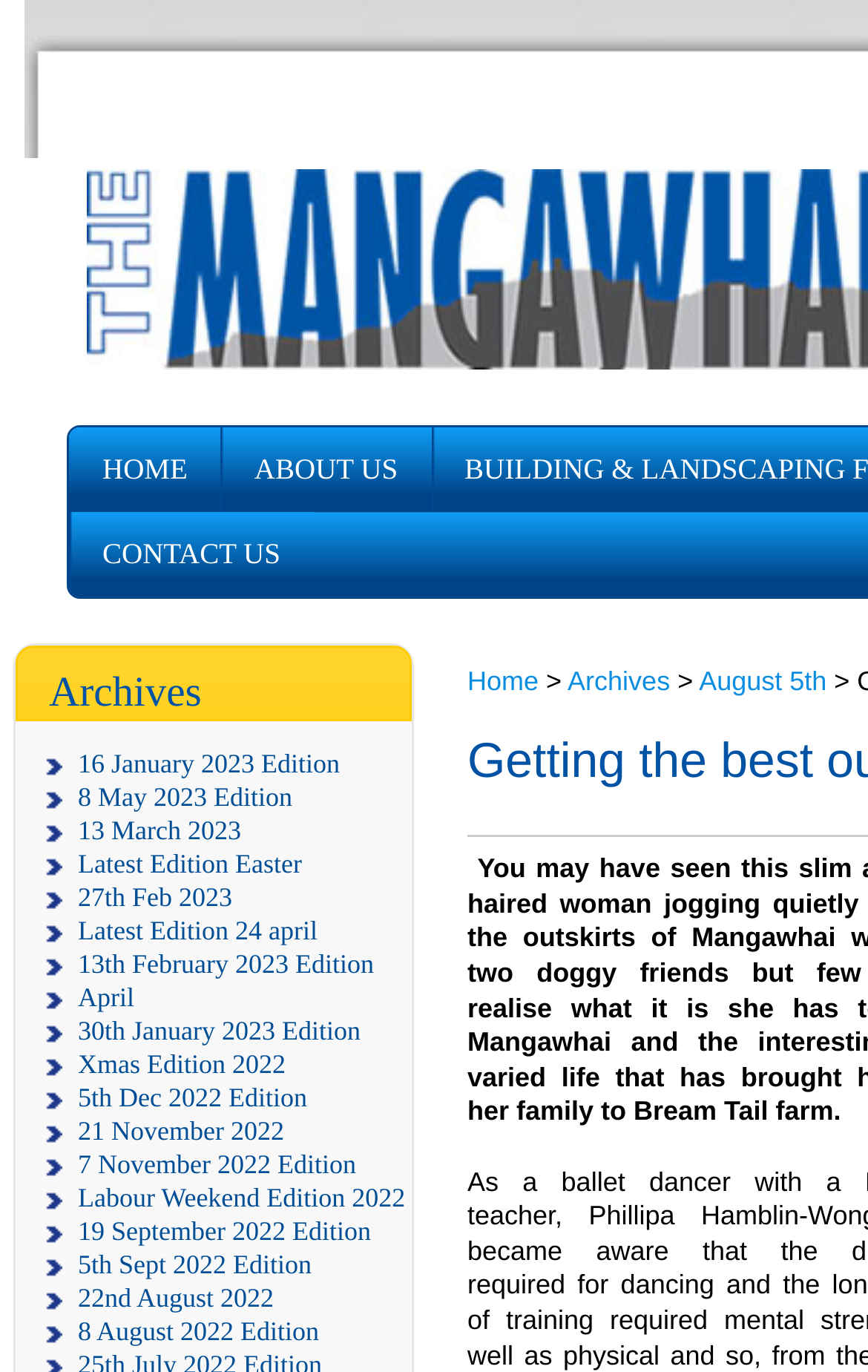Please identify the bounding box coordinates of the element I should click to complete this instruction: 'go to home page'. The coordinates should be given as four float numbers between 0 and 1, like this: [left, top, right, bottom].

[0.079, 0.312, 0.255, 0.373]